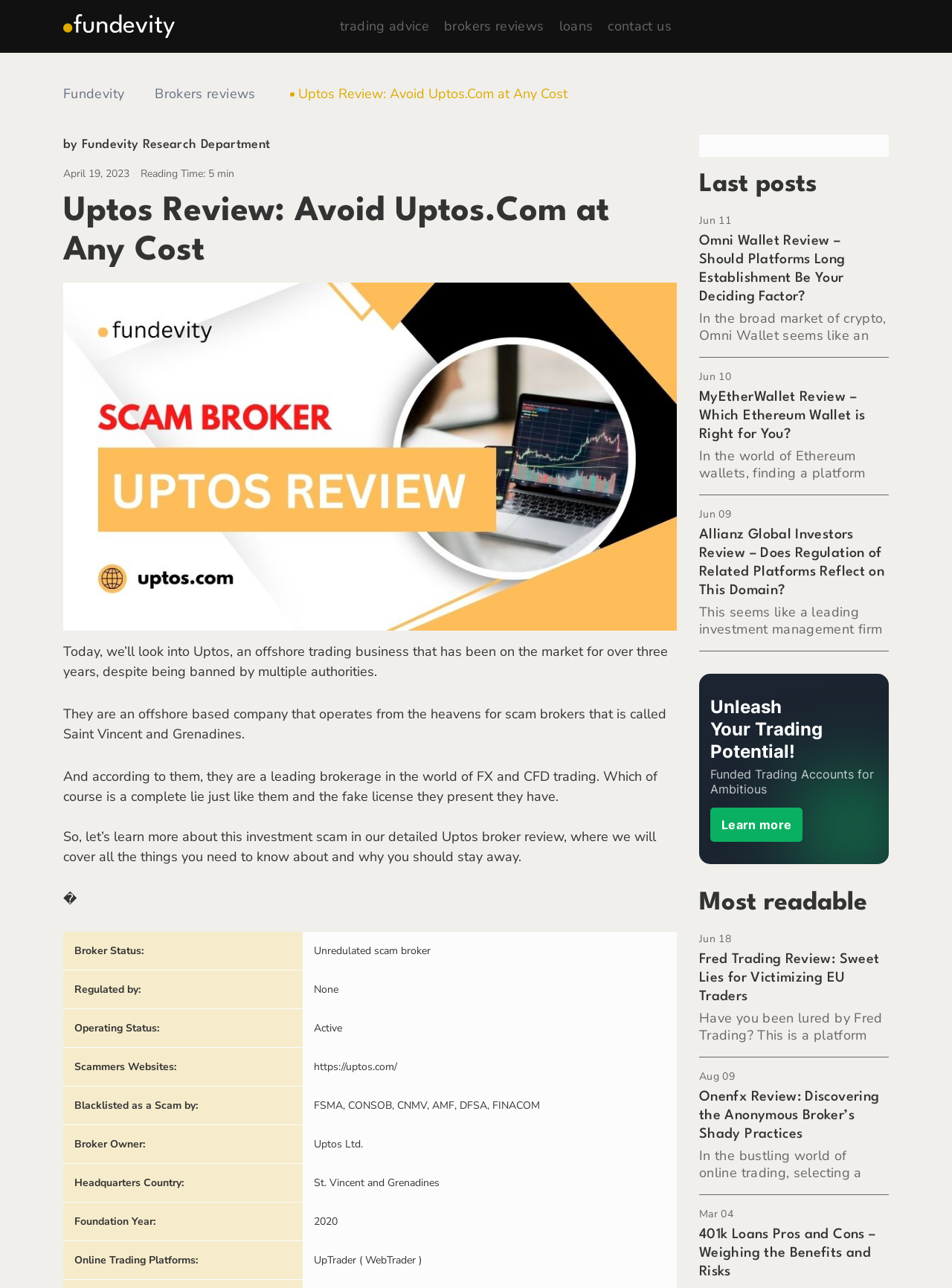Specify the bounding box coordinates of the area that needs to be clicked to achieve the following instruction: "Learn more about funded trading accounts".

[0.746, 0.627, 0.843, 0.654]